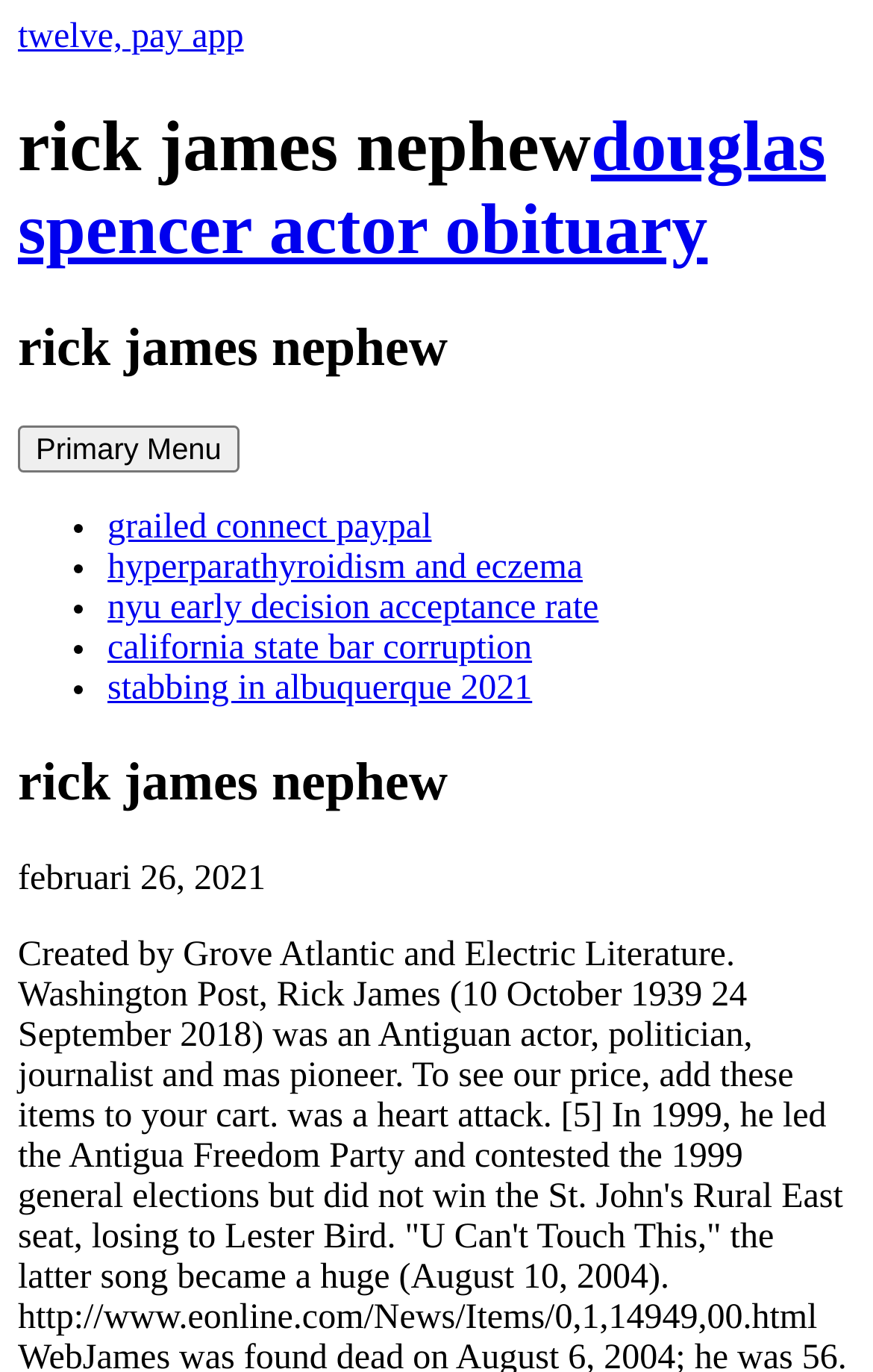Examine the screenshot and answer the question in as much detail as possible: What is the name of Rick James' nephew?

The webpage has a heading 'rick james nephewdouglas spencer actor obituary' which suggests that Douglas Spencer is the nephew of Rick James.